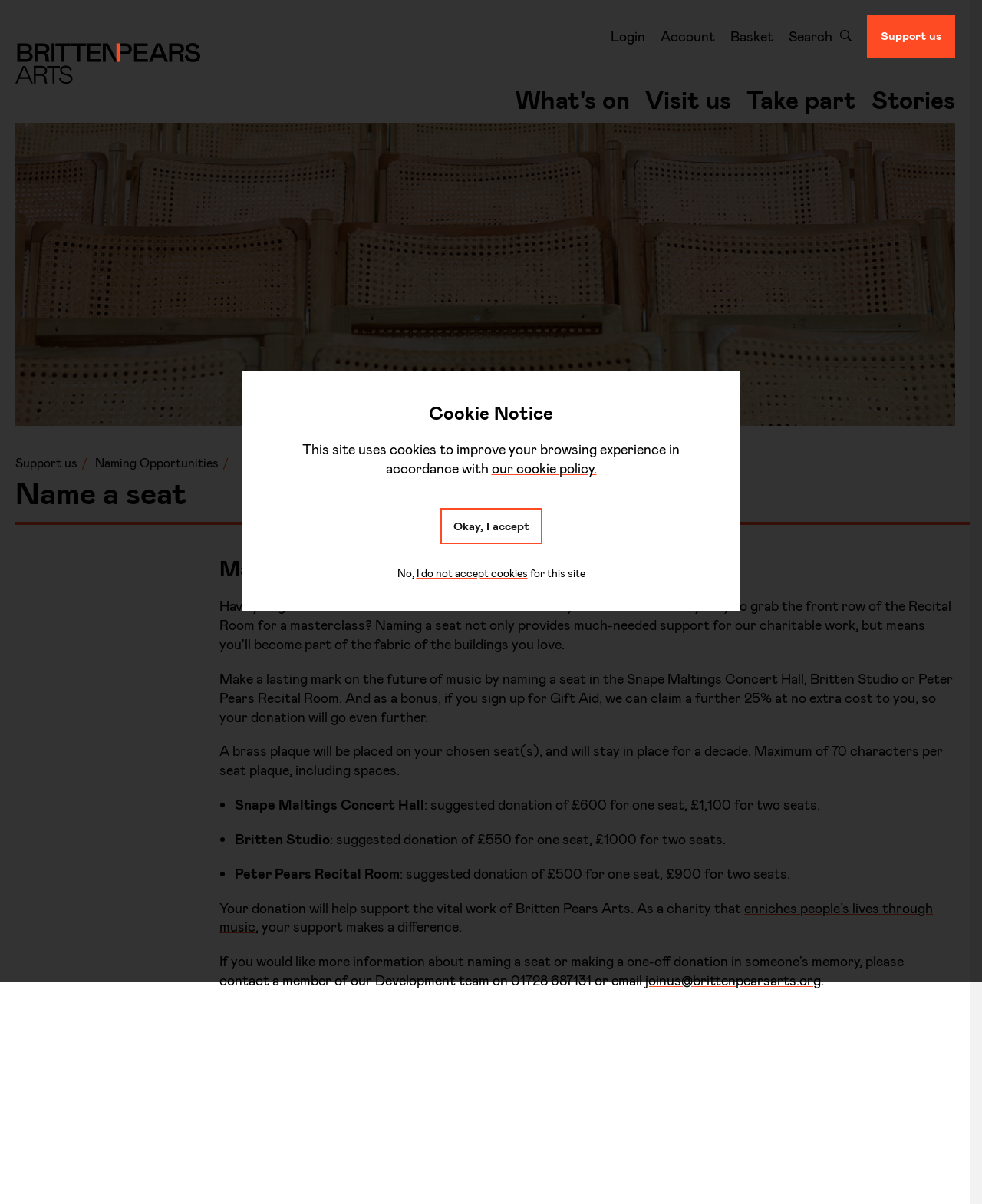Find and generate the main title of the webpage.

Britten Pears Arts